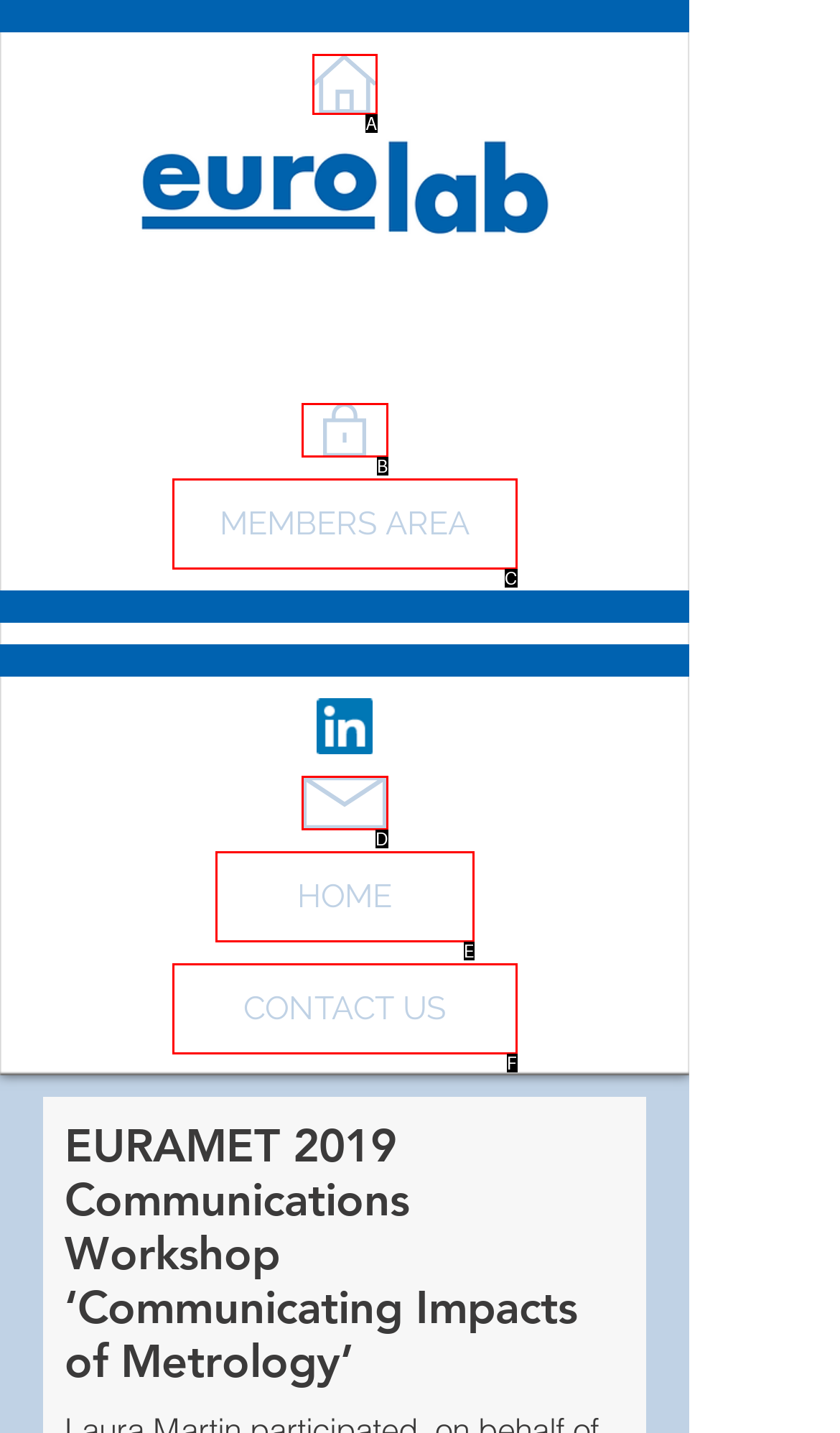Select the letter that corresponds to the UI element described as: #comp-jt1wzrq3 svg [data-color="1"] {fill: #C0D2E5;}
Answer by providing the letter from the given choices.

D